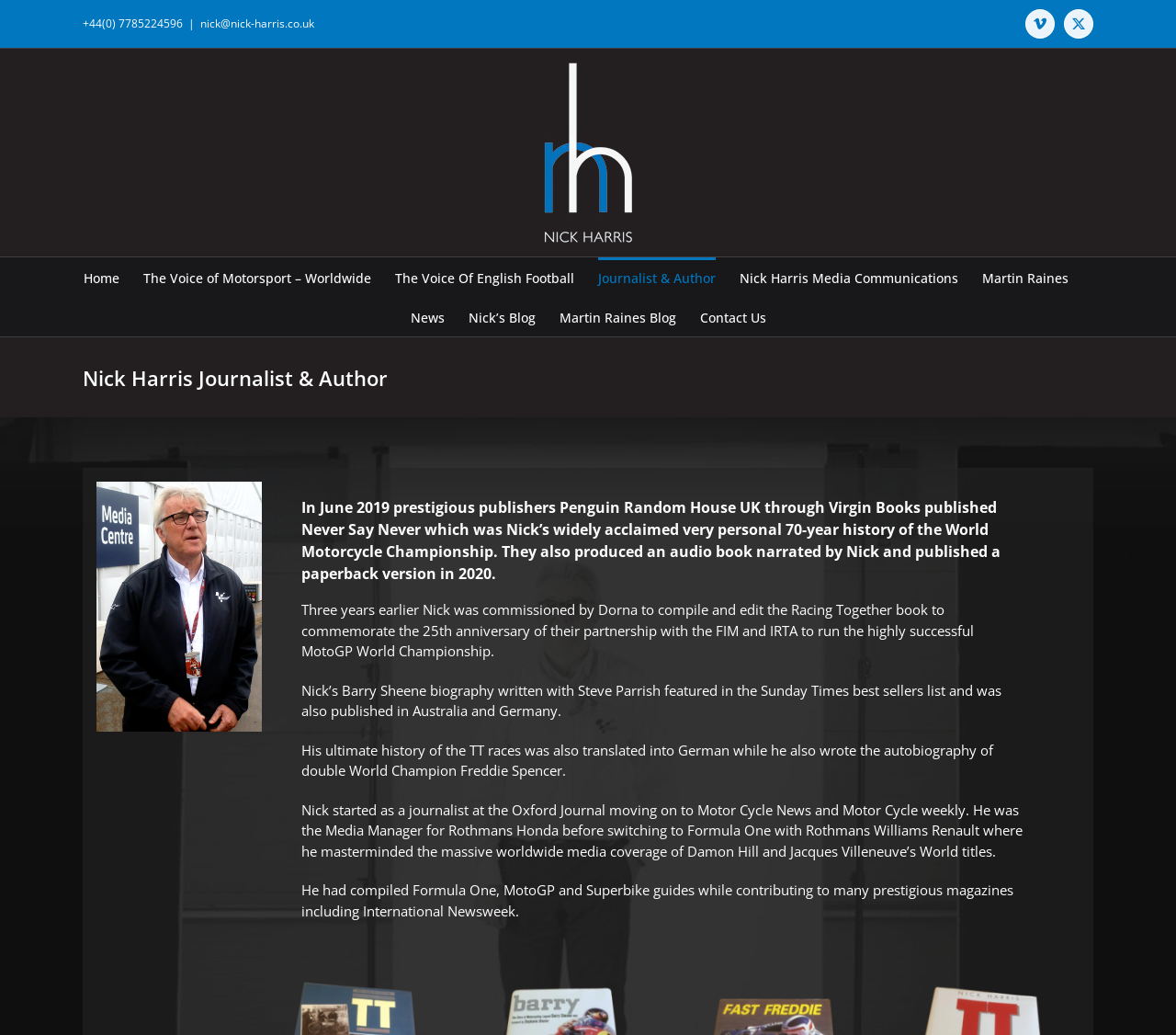Find the bounding box coordinates of the UI element according to this description: "alt="Nick Harris Logo"".

[0.461, 0.06, 0.539, 0.234]